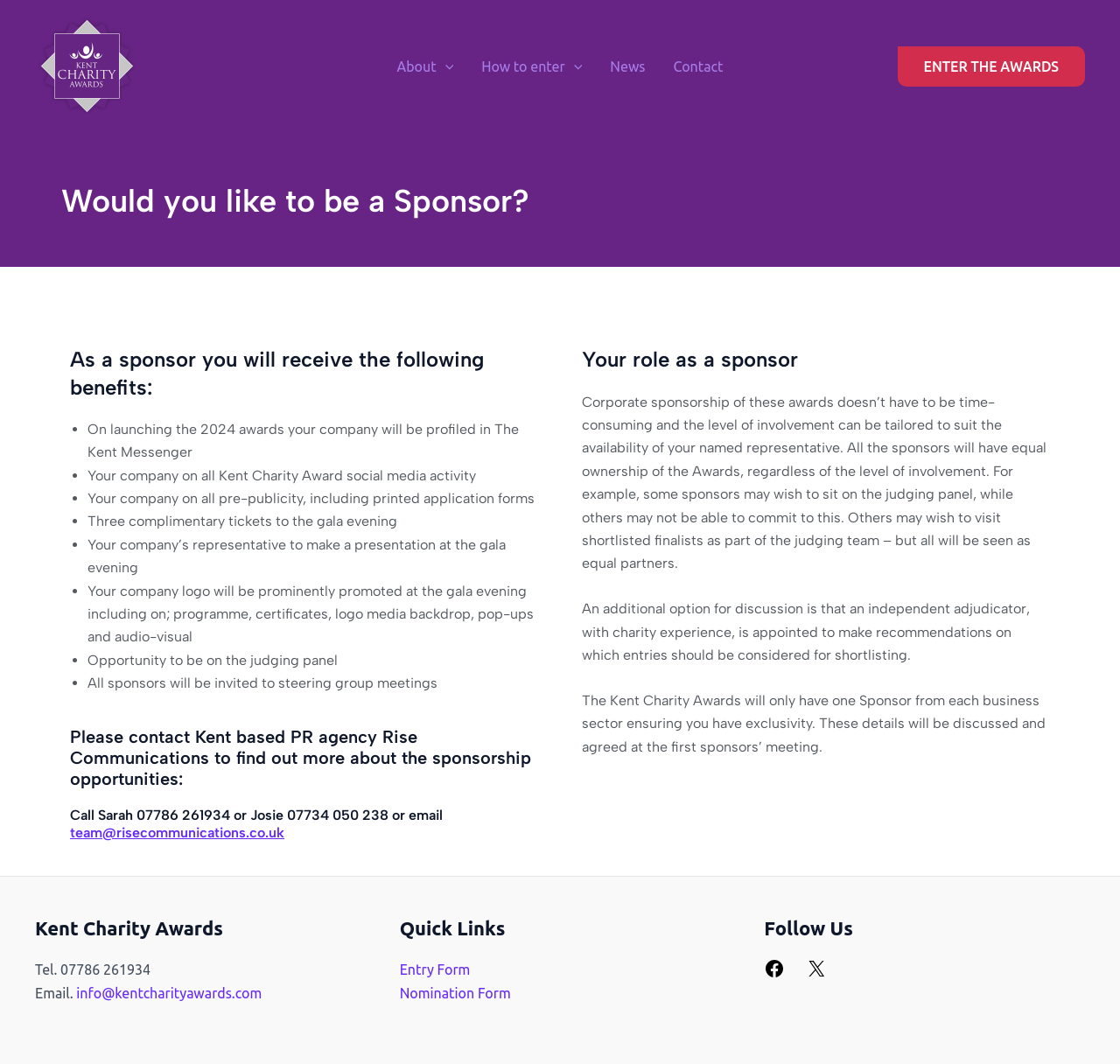Please specify the bounding box coordinates in the format (top-left x, top-left y, bottom-right x, bottom-right y), with values ranging from 0 to 1. Identify the bounding box for the UI component described as follows: alt="Kent Charity Awards"

[0.031, 0.053, 0.124, 0.068]